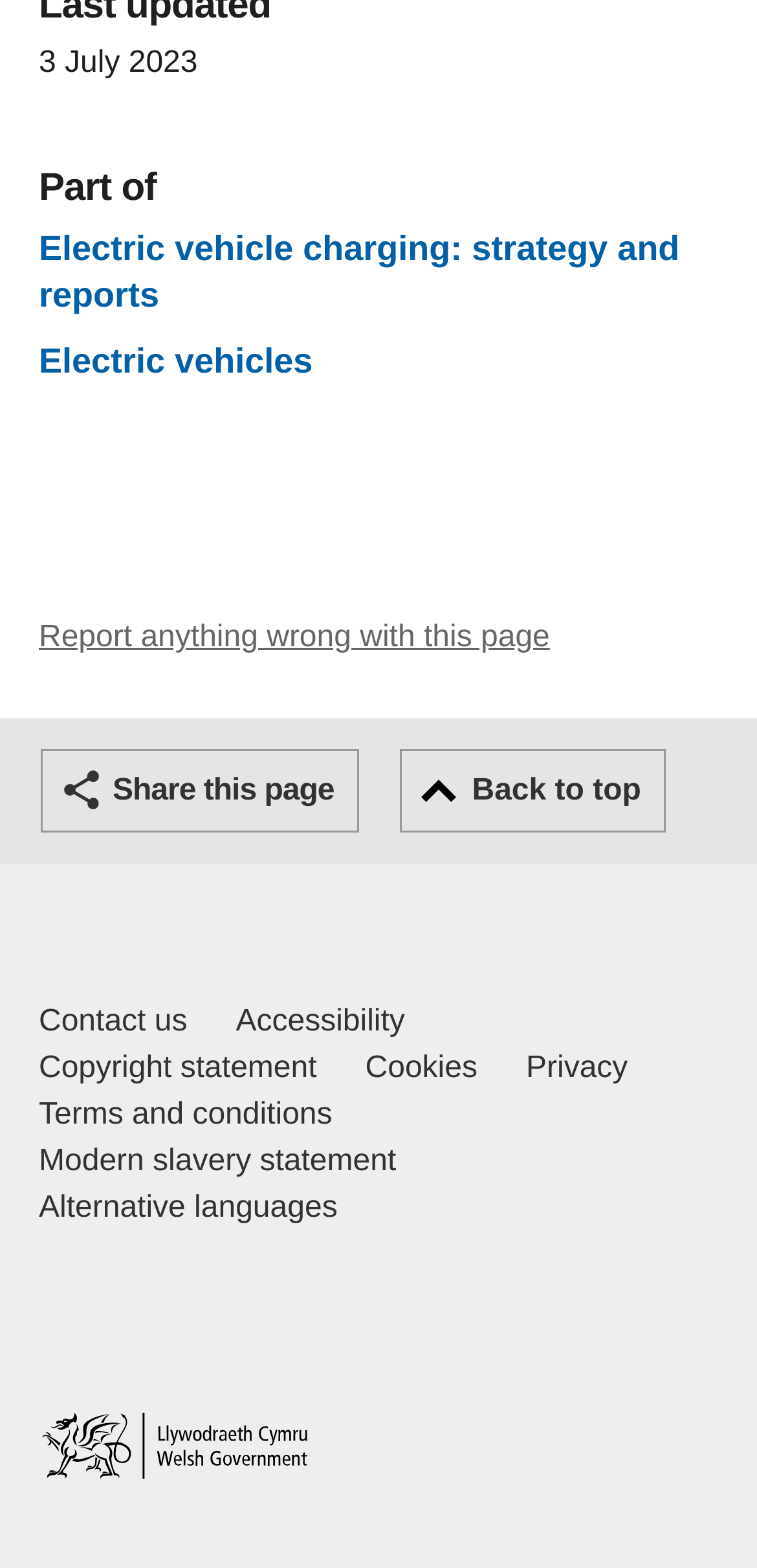Please reply to the following question with a single word or a short phrase:
What is the first link on the page?

Electric vehicle charging: strategy and reports